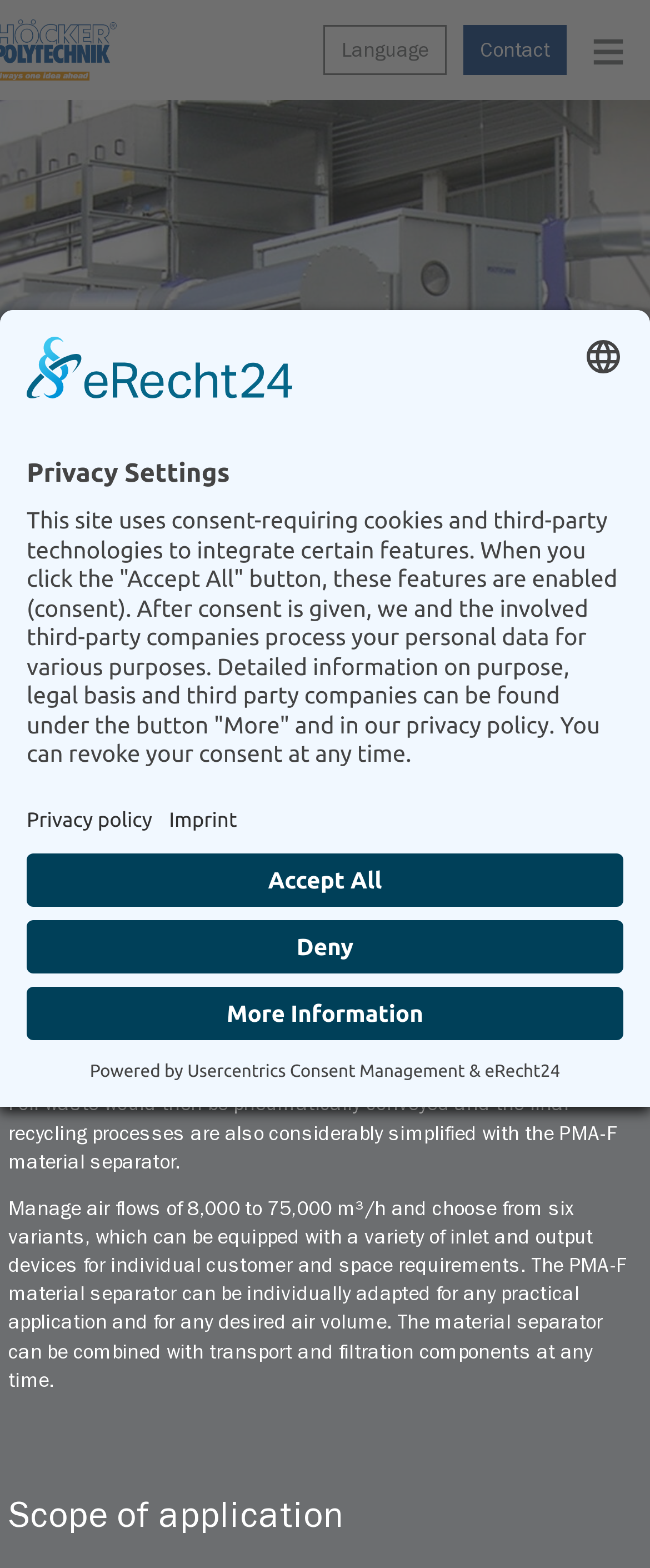Specify the bounding box coordinates of the area that needs to be clicked to achieve the following instruction: "Click on the 'Home' link".

None